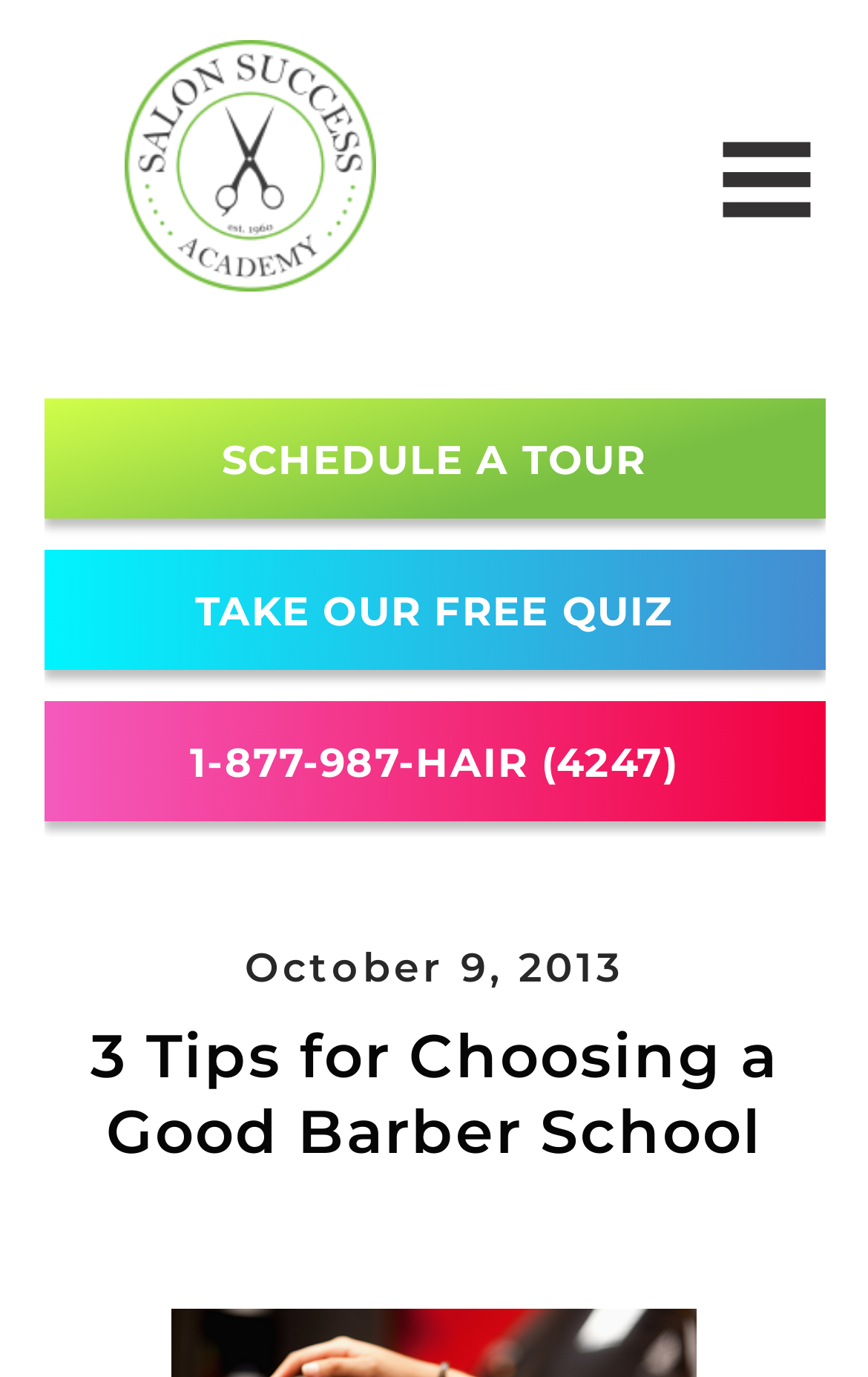What is the phone number to contact?
Please look at the screenshot and answer in one word or a short phrase.

1-877-987-HAIR (4247)